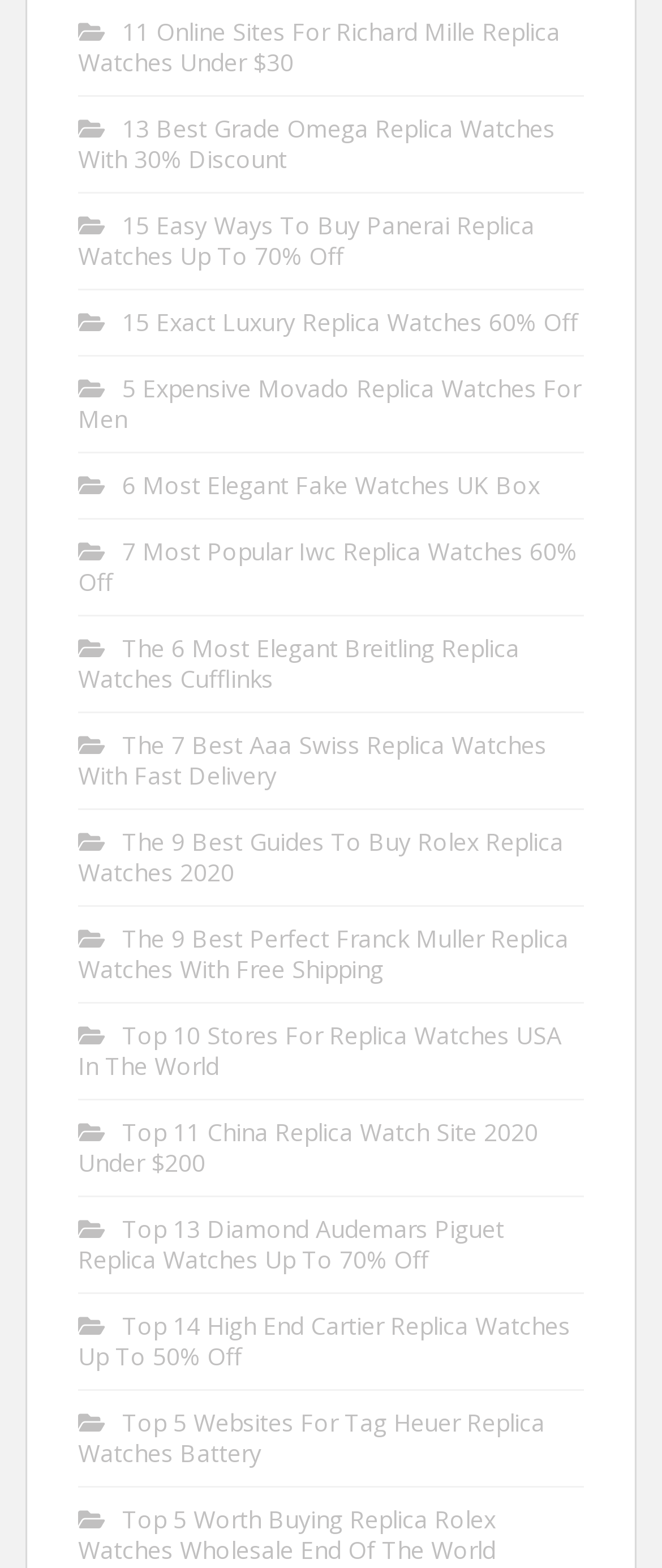What type of products are featured on this webpage?
Use the information from the image to give a detailed answer to the question.

Based on the links provided on the webpage, it appears that the webpage is featuring various types of replica watches from different brands, such as Richard Mille, Omega, Panerai, and more.